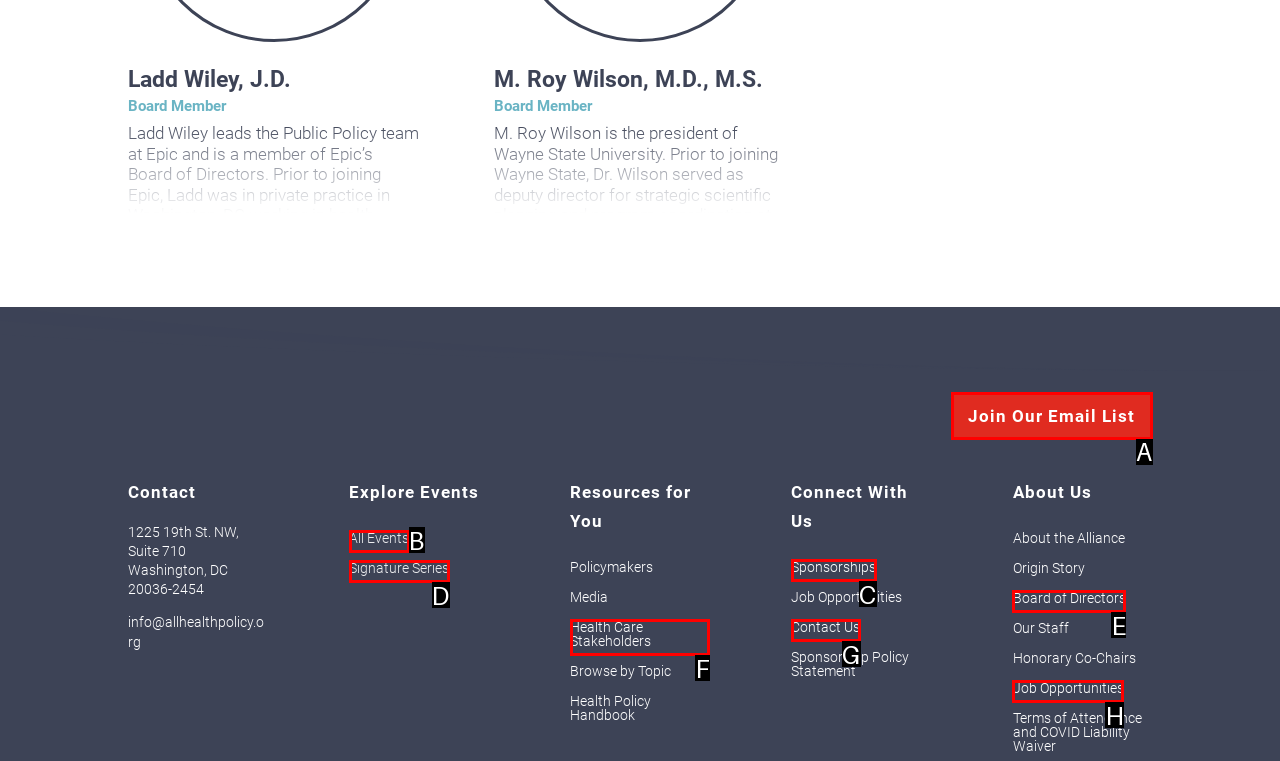Determine which HTML element should be clicked to carry out the following task: Join the email list Respond with the letter of the appropriate option.

A